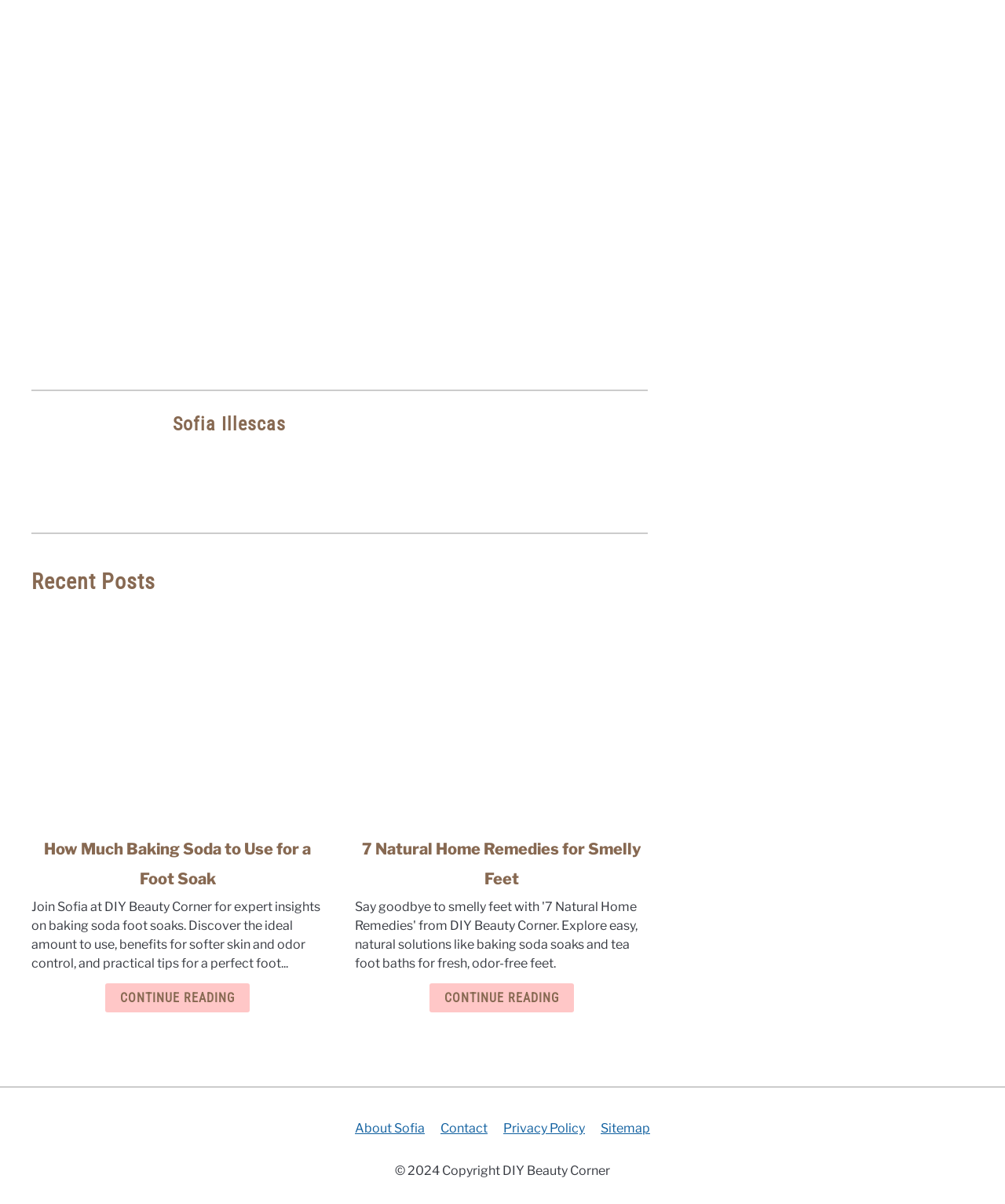Given the element description Continue Reading, specify the bounding box coordinates of the corresponding UI element in the format (top-left x, top-left y, bottom-right x, bottom-right y). All values must be between 0 and 1.

[0.427, 0.817, 0.571, 0.841]